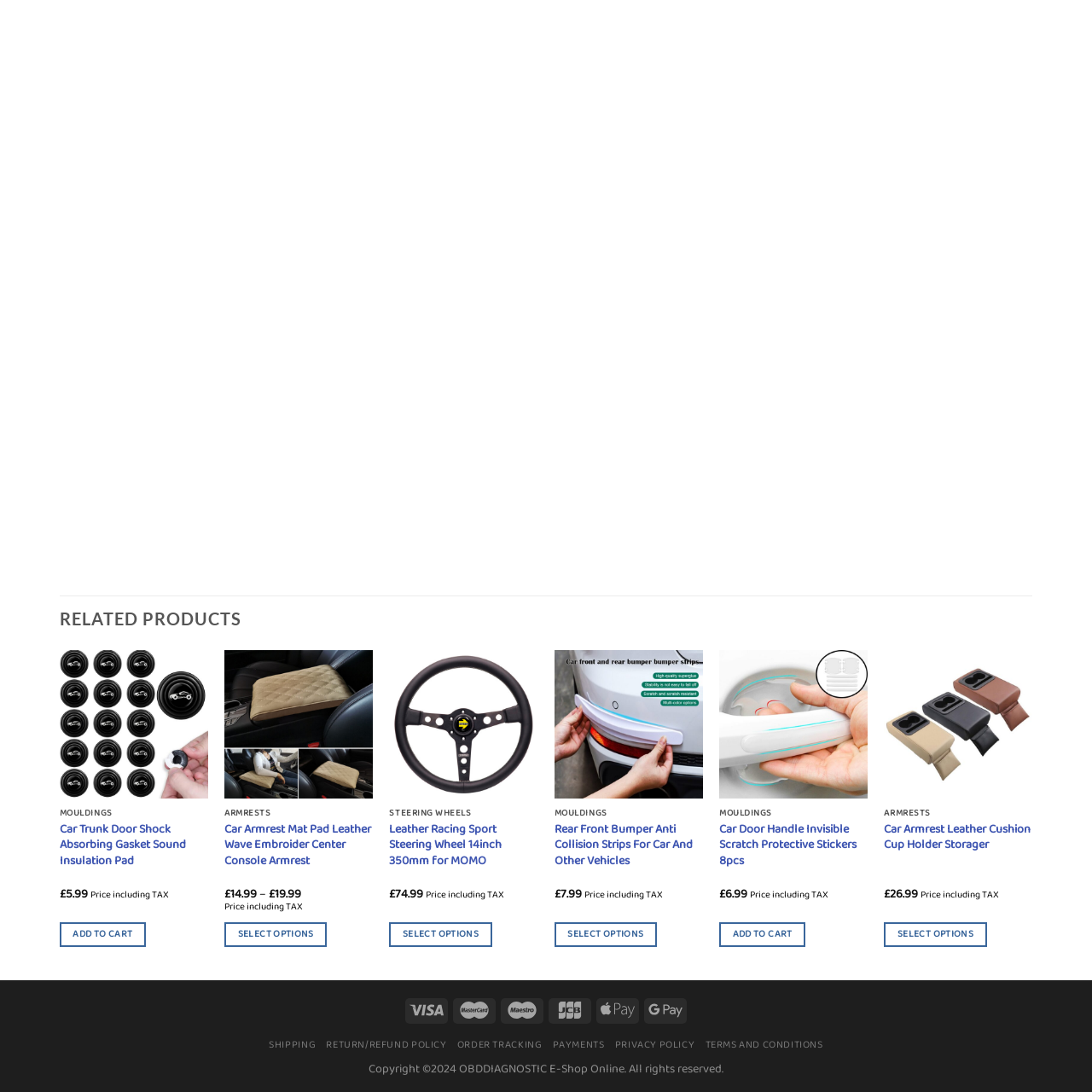How much does the Car Trunk Door Shock Absorbing Gasket Sound Insulation Pad cost?
Look at the section marked by the red bounding box and provide a single word or phrase as your answer.

£5.99